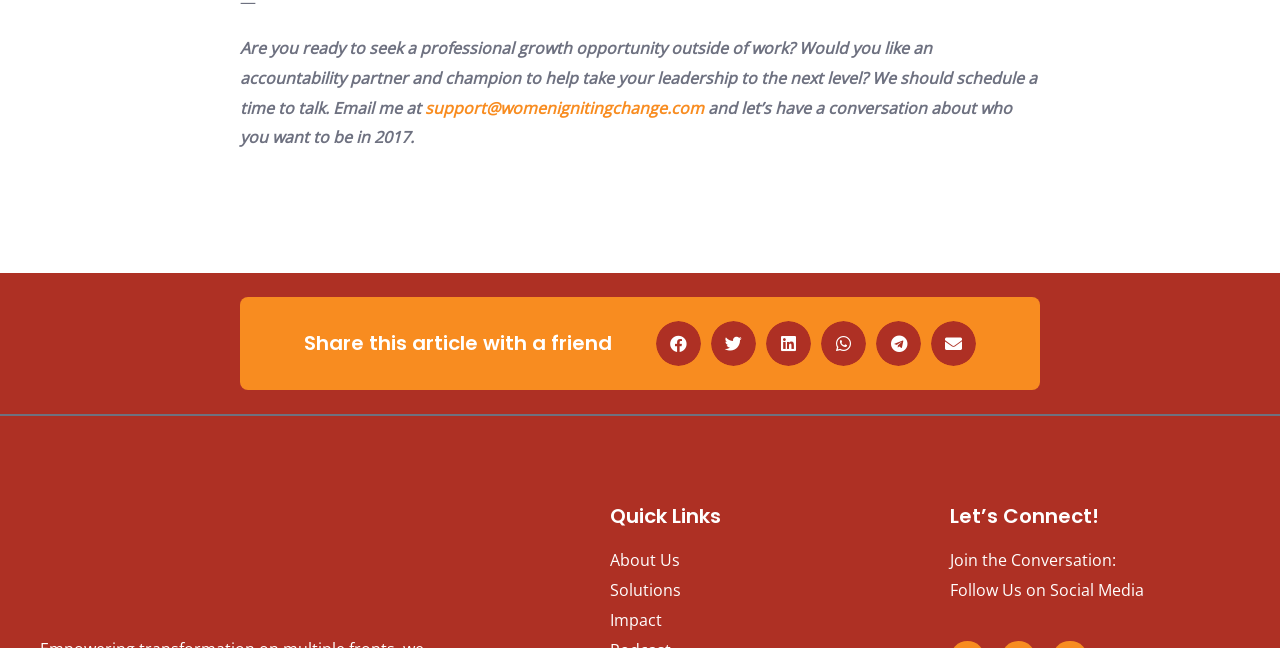What can be shared with a friend?
Please give a detailed and thorough answer to the question, covering all relevant points.

The heading 'Share this article with a friend' is present on the webpage, and below it, there are buttons to share on various social media platforms, which implies that the article on this webpage can be shared with a friend.